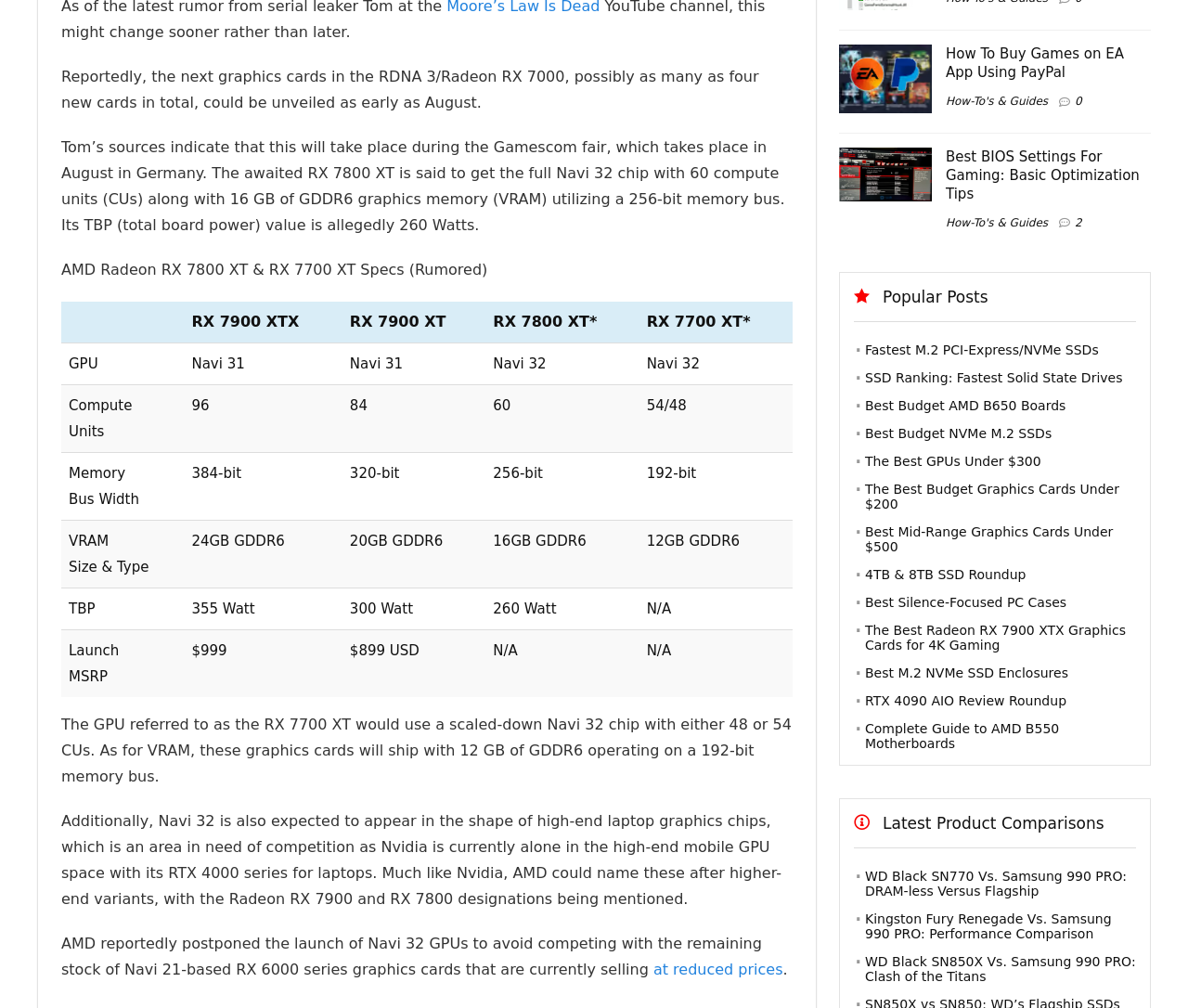Please find the bounding box for the UI component described as follows: "New features".

None